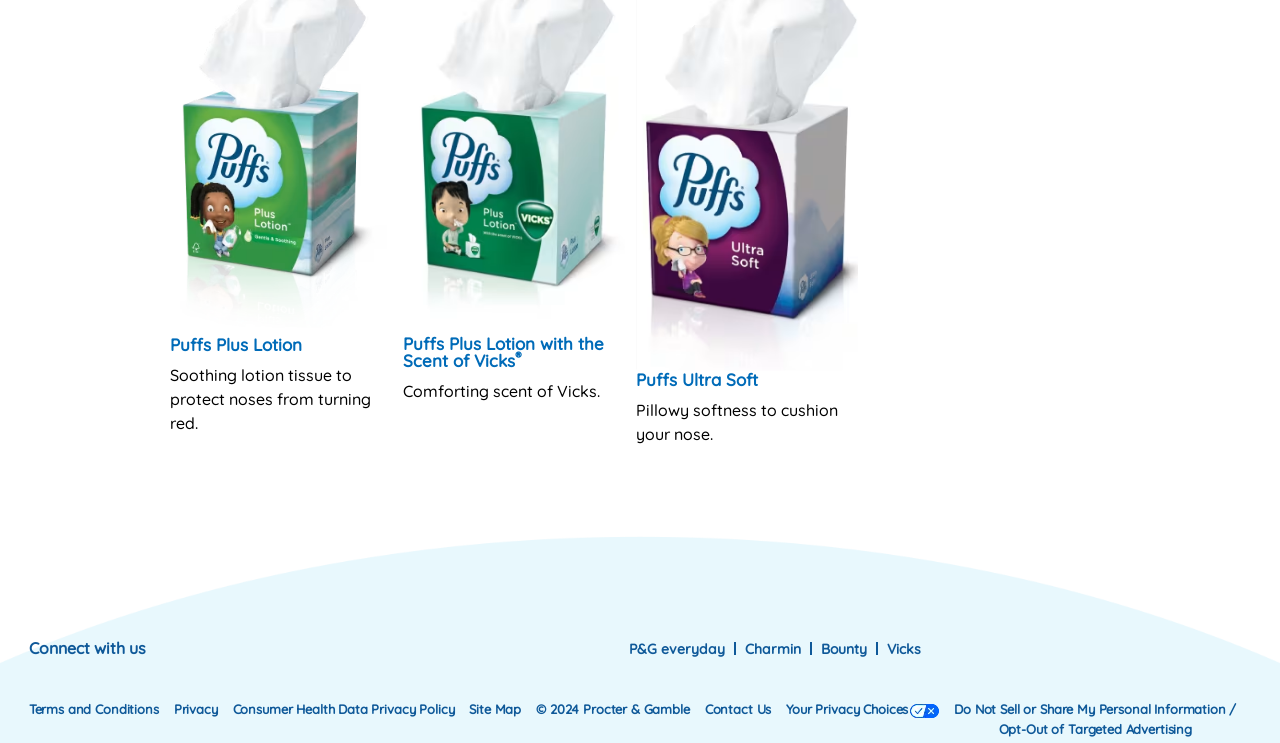What is the name of the first product?
Answer the question using a single word or phrase, according to the image.

Puffs Plus Lotion